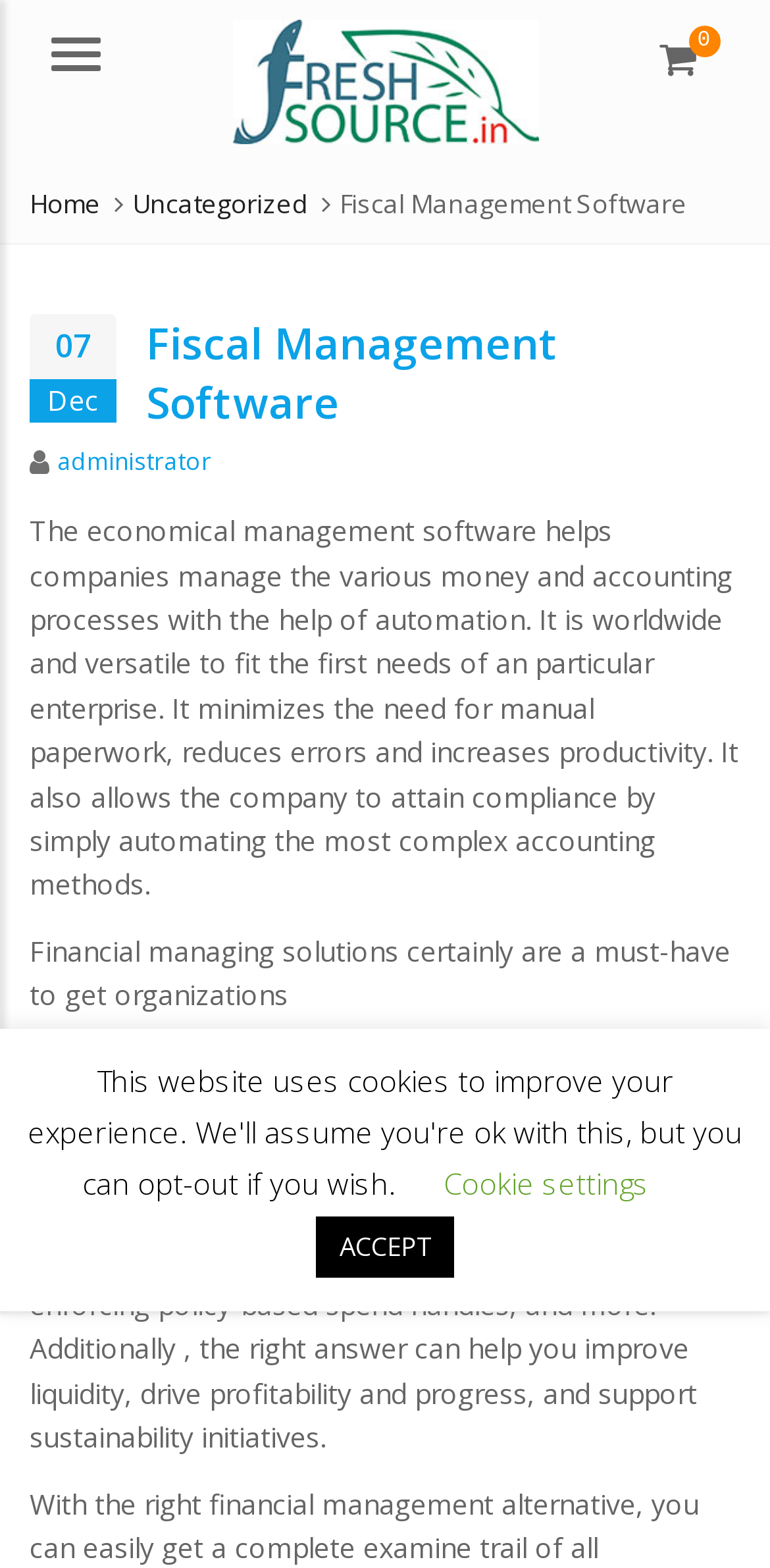Please identify the bounding box coordinates of the region to click in order to complete the task: "Read more about financial managing solutions". The coordinates must be four float numbers between 0 and 1, specified as [left, top, right, bottom].

[0.038, 0.594, 0.949, 0.647]